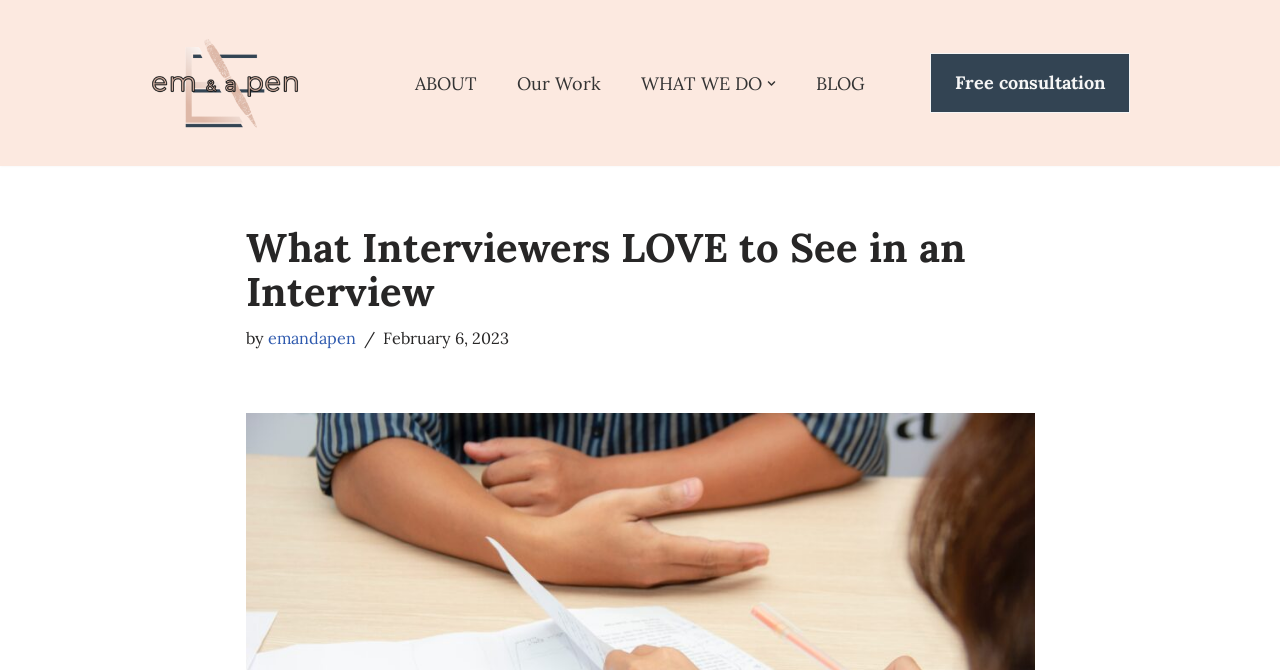Can you locate the main headline on this webpage and provide its text content?

What Interviewers LOVE to See in an Interview